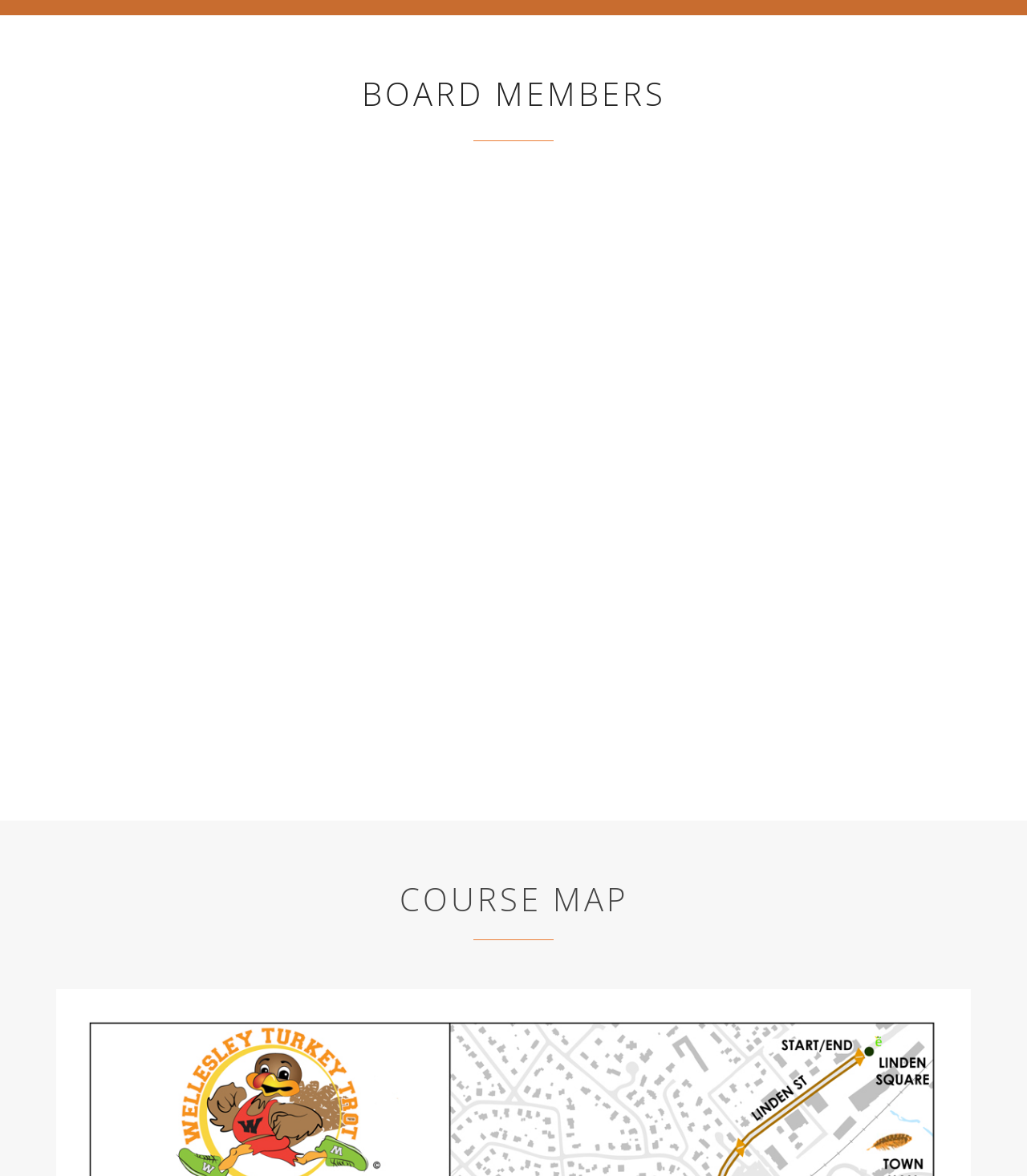What is the name of the university where Terri Tsagaris got her JD degree?
Please ensure your answer is as detailed and informative as possible.

The answer can be found in the heading element 'Terri Tsagaris' which provides information about her education, including her JD degree from Northeastern University Law School.